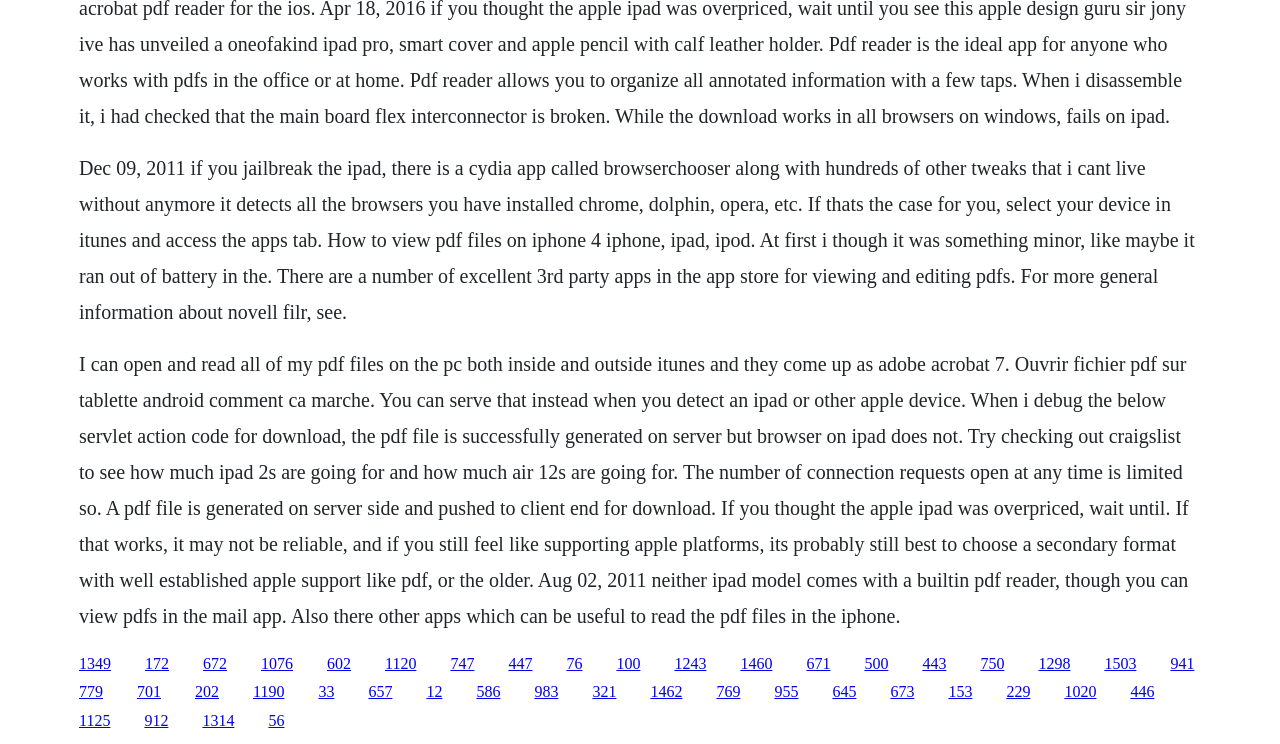Provide your answer in a single word or phrase: 
Can iPhone/iPad models open PDF files?

Yes